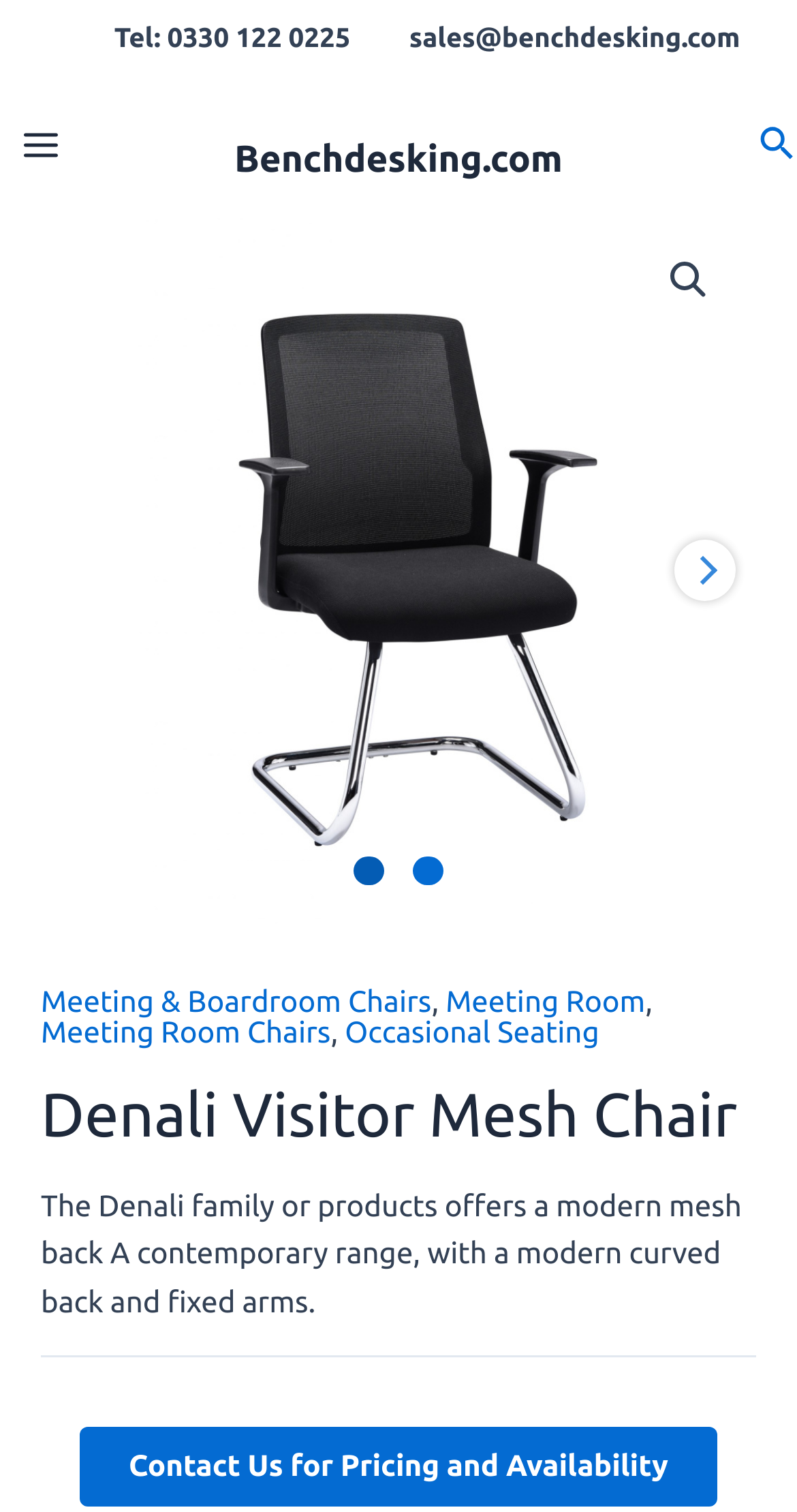Provide a short, one-word or phrase answer to the question below:
How many links are there in the meeting room section?

3